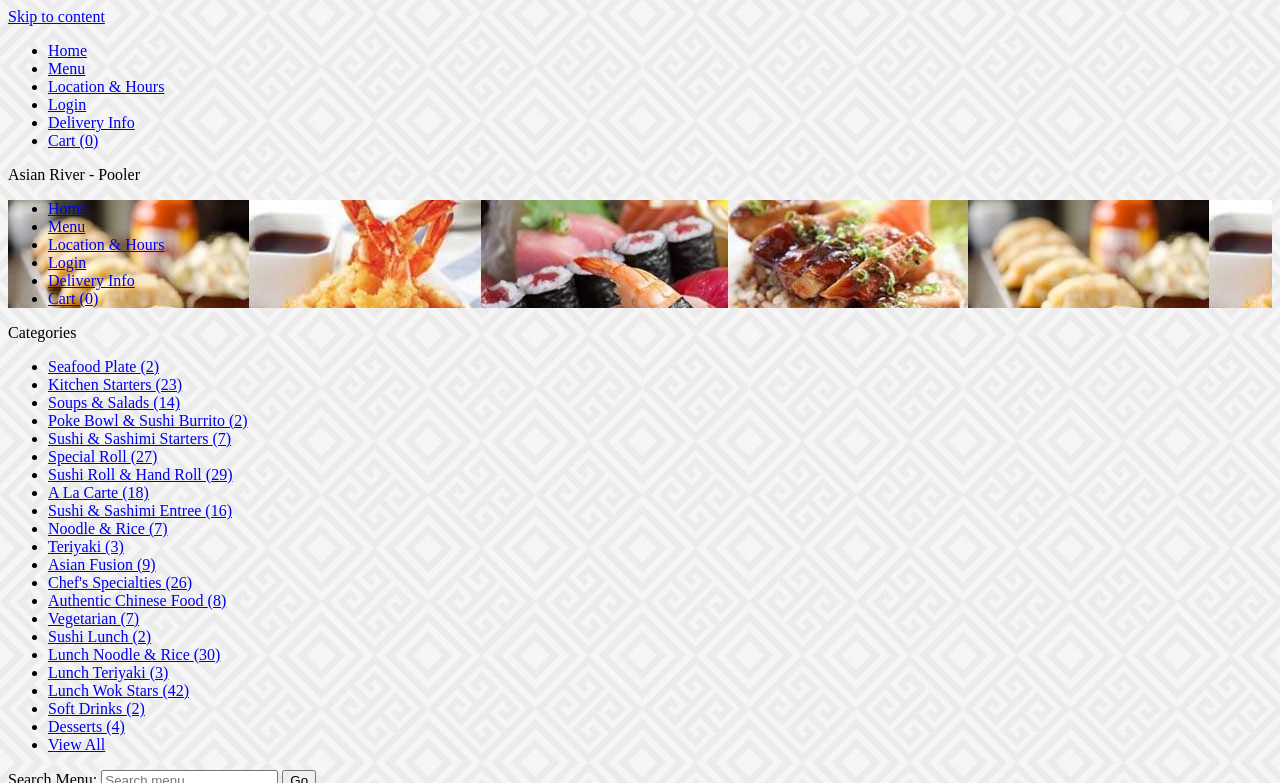Please locate the bounding box coordinates of the element that should be clicked to achieve the given instruction: "Click on the 'Menu' link".

[0.038, 0.077, 0.067, 0.098]